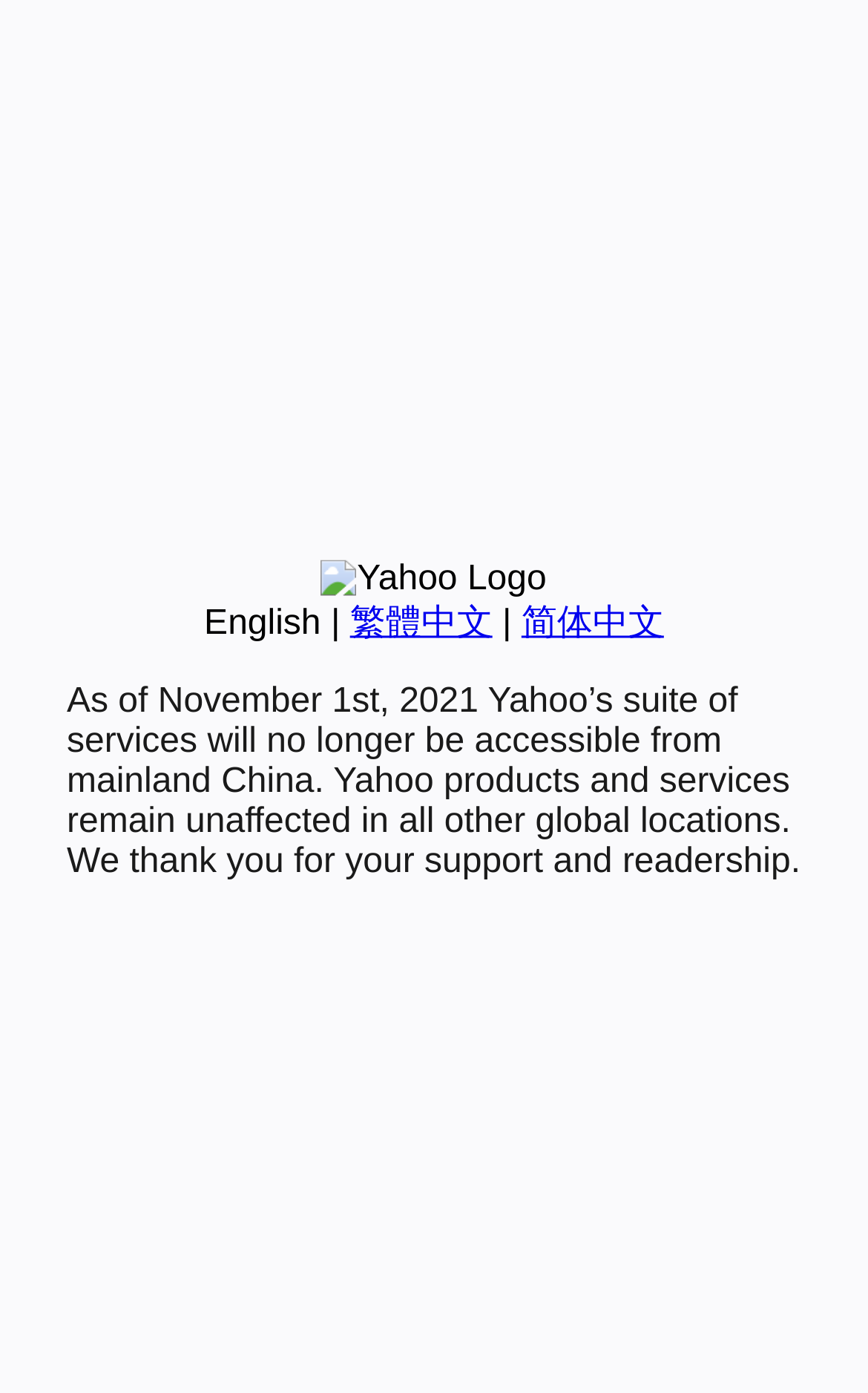From the given element description: "简体中文", find the bounding box for the UI element. Provide the coordinates as four float numbers between 0 and 1, in the order [left, top, right, bottom].

[0.601, 0.434, 0.765, 0.461]